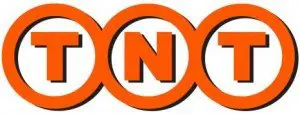What is written in each circle?
Using the information from the image, answer the question thoroughly.

Each of the three interlinked circles in the logo of TNT Express contains the letters 'TNT' in a bold, capitalized font, which indicates that 'TNT' is written in each circle.